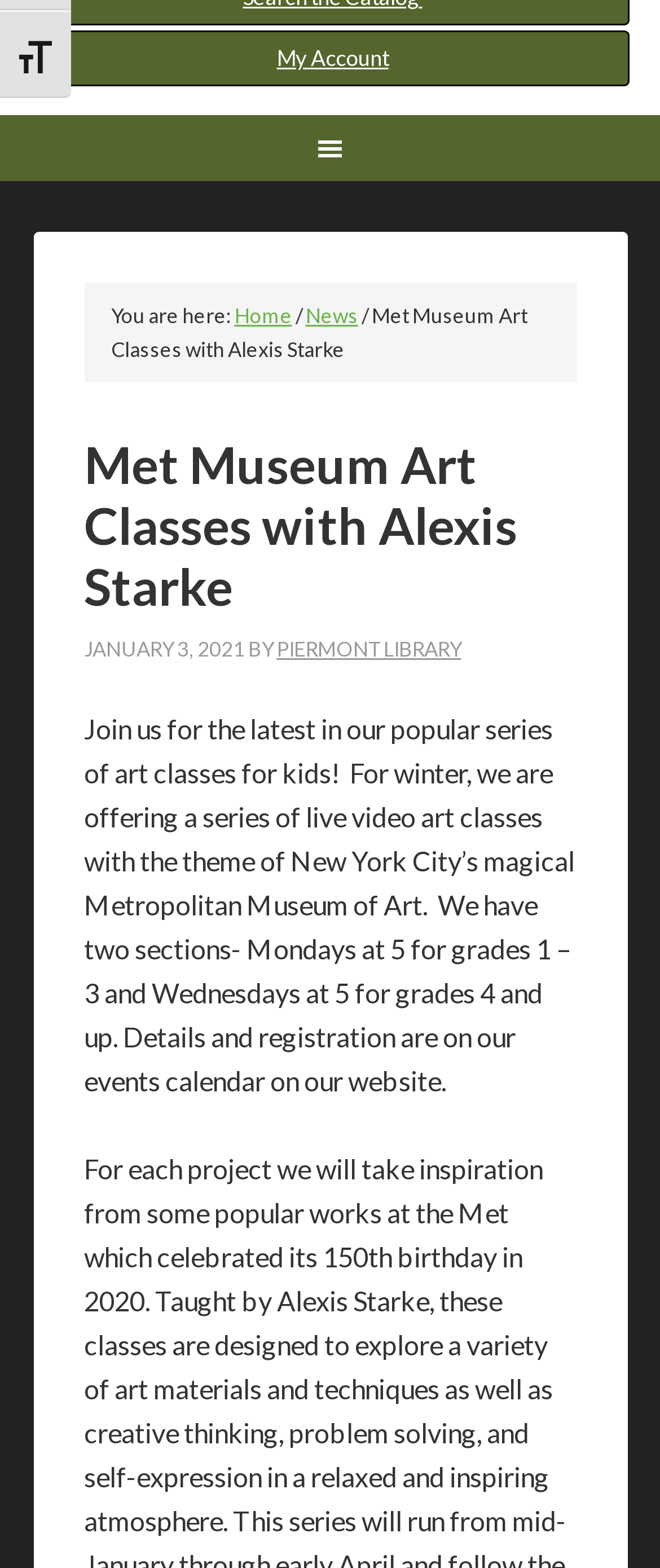Bounding box coordinates are specified in the format (top-left x, top-left y, bottom-right x, bottom-right y). All values are floating point numbers bounded between 0 and 1. Please provide the bounding box coordinate of the region this sentence describes: Go to career site

None